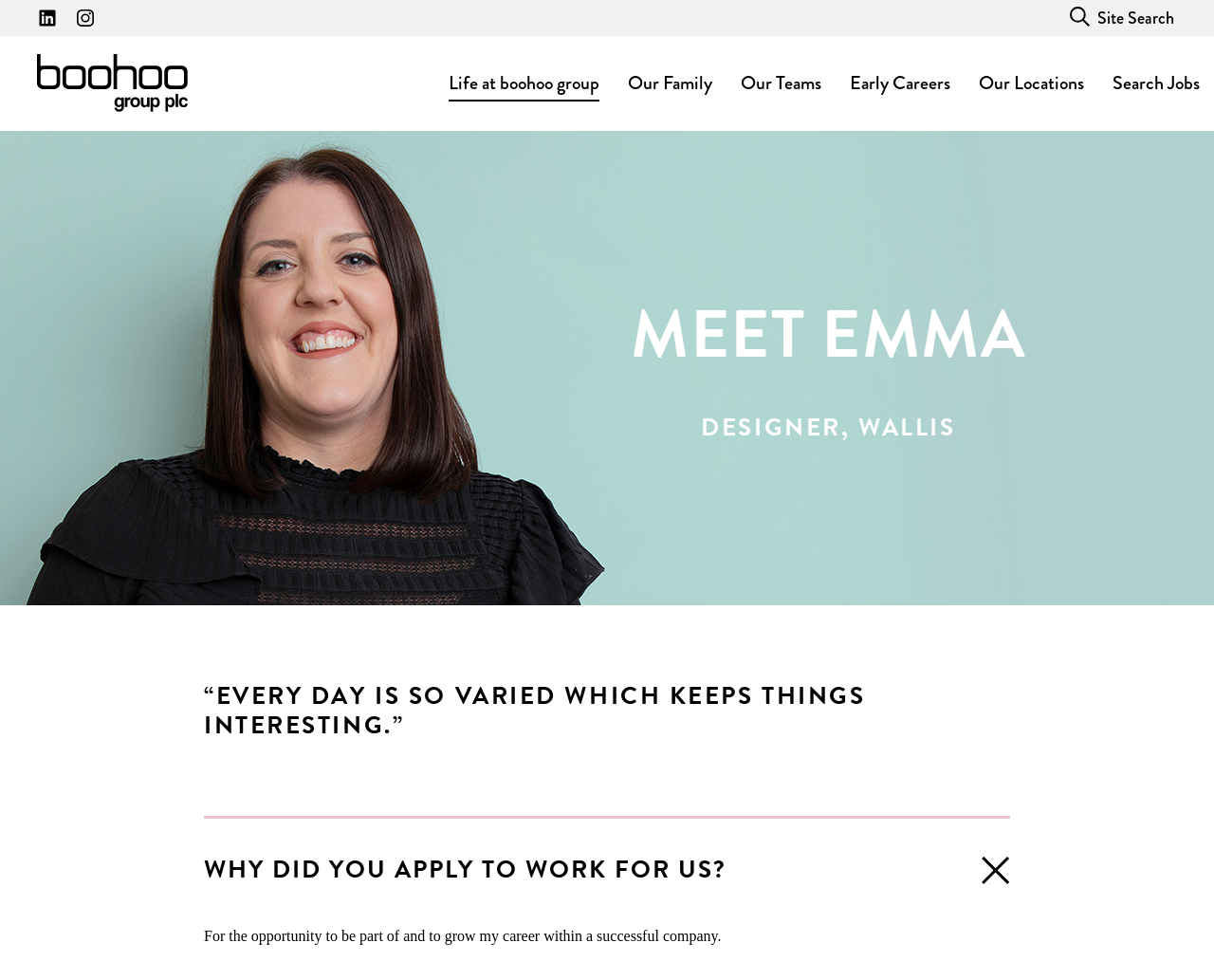Please identify the bounding box coordinates for the region that you need to click to follow this instruction: "Explore the Culture, Values & Inclusion page".

[0.191, 0.166, 0.373, 0.202]